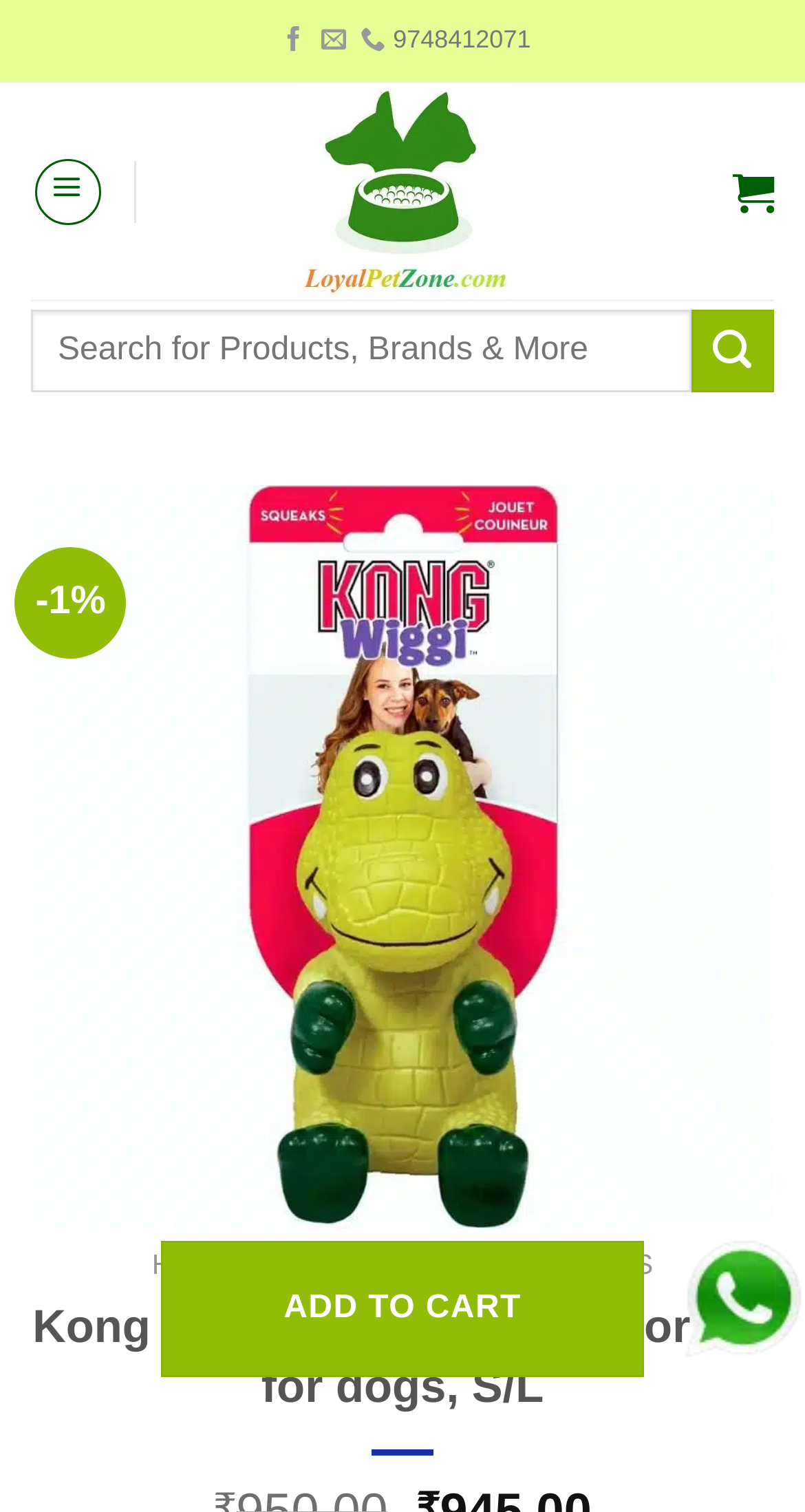Please identify the bounding box coordinates of the element on the webpage that should be clicked to follow this instruction: "Follow on Facebook". The bounding box coordinates should be given as four float numbers between 0 and 1, formatted as [left, top, right, bottom].

[0.35, 0.017, 0.381, 0.036]